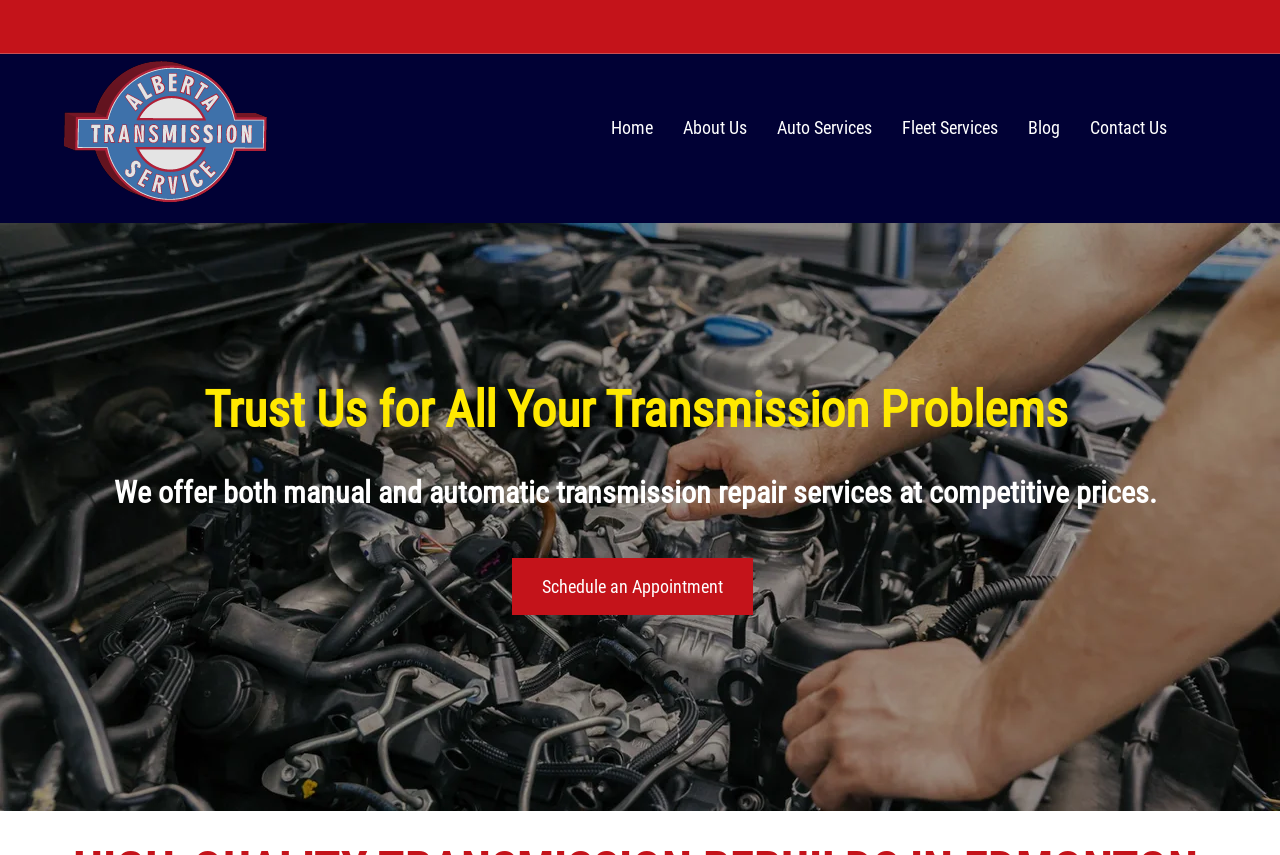Generate the text of the webpage's primary heading.

HIGH-QUALITY TRANSMISSION REBUILDS IN EDMONTON